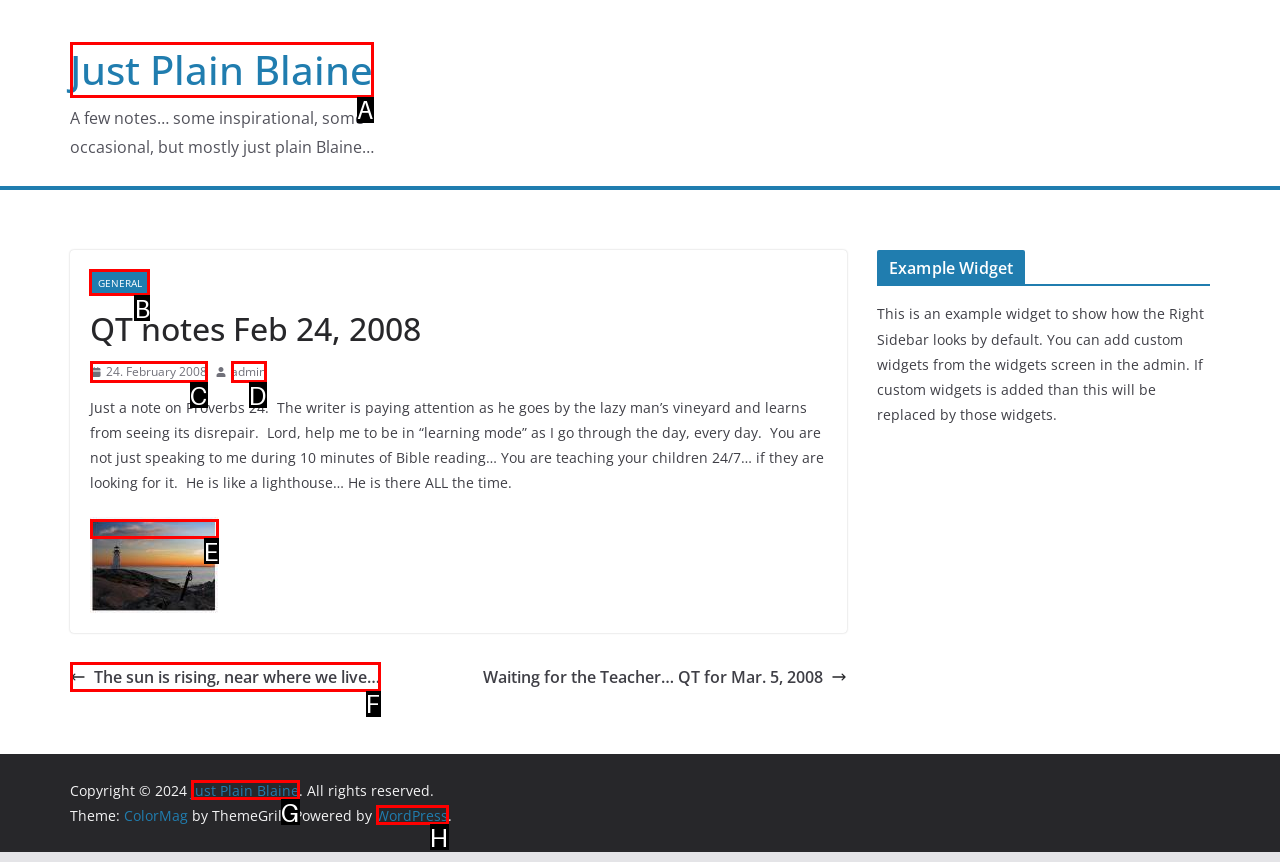Given the task: Click on the 'GENERAL' link, point out the letter of the appropriate UI element from the marked options in the screenshot.

B